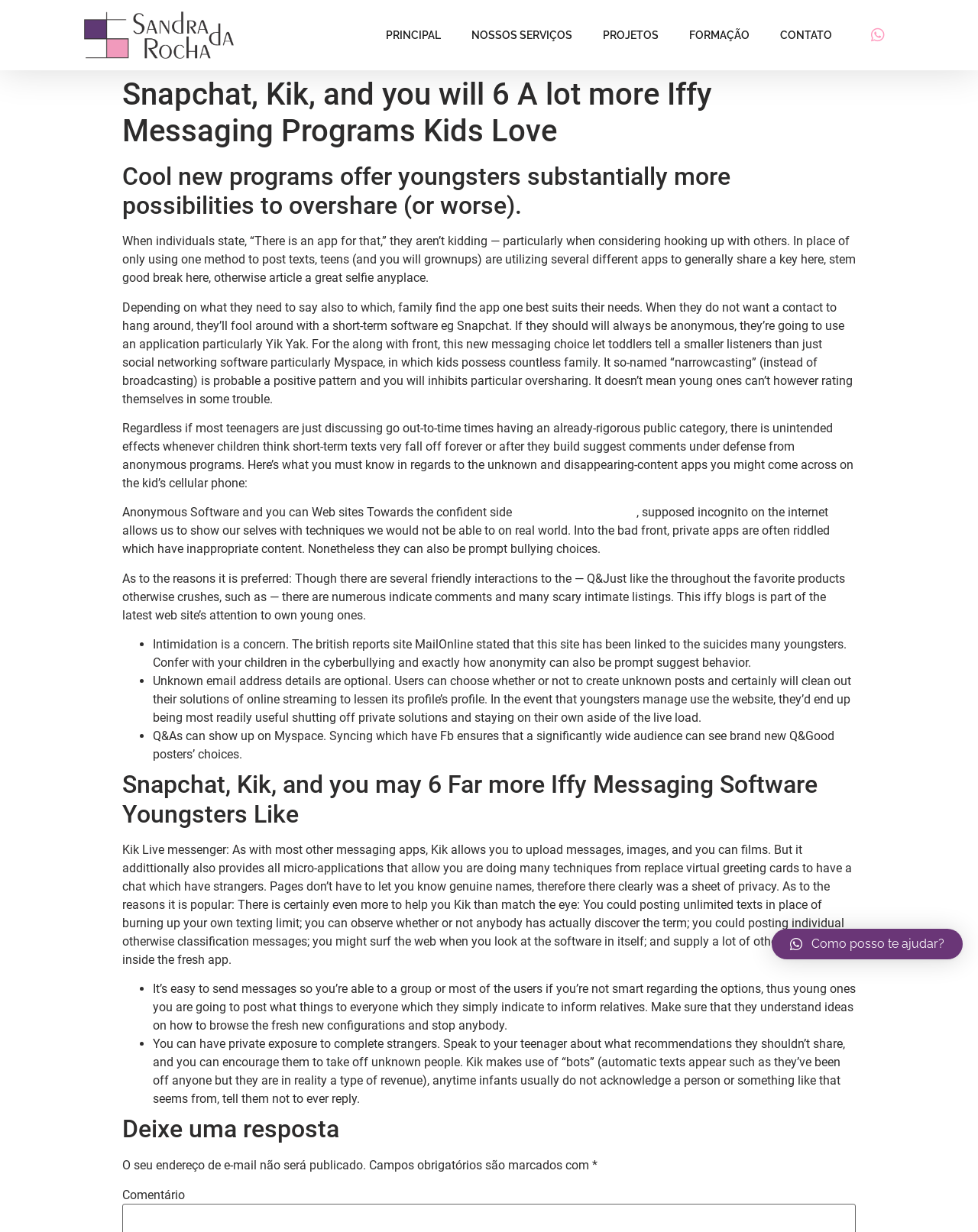Can you specify the bounding box coordinates of the area that needs to be clicked to fulfill the following instruction: "Ask for help"?

[0.789, 0.754, 0.984, 0.779]